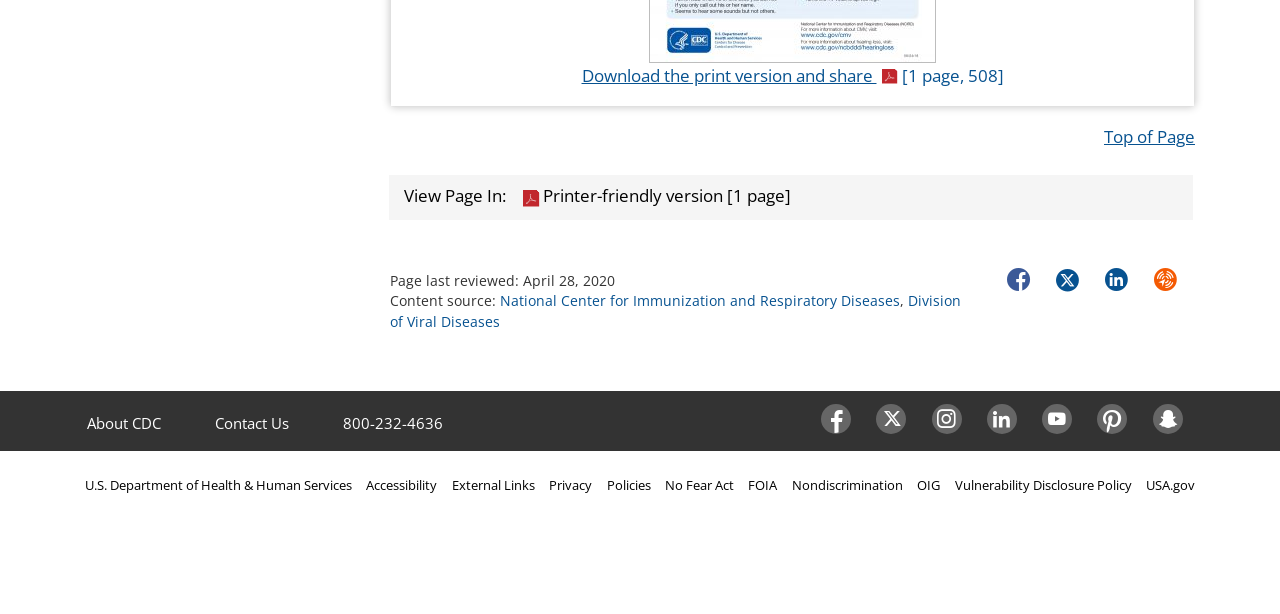How many social media links are available?
Can you provide an in-depth and detailed response to the question?

I found the answer by looking at the 'Social Media' navigation section, which contains four links: Facebook, Twitter, LinkedIn, and Syndicate.